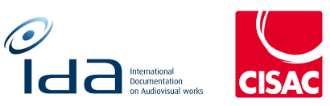Provide a thorough description of the contents of the image.

The image features the logos of IDA and CISAC. On the left, the IDA logo is designed with a stylized eye symbol, representing its role as the "International Documentation on Audiovisual works." This logo emphasizes IDA's commitment to serving as a comprehensive information service tool for authors' societies, aiding in the collective management of audiovisual rights on an international scale. On the right, the CISAC logo is displayed in a bold, red format, reflecting its status as the International Confederation of Societies of Authors and Composers. Together, these logos underscore the collaborative effort between IDA and CISAC to enhance rights management within the audiovisual sector.